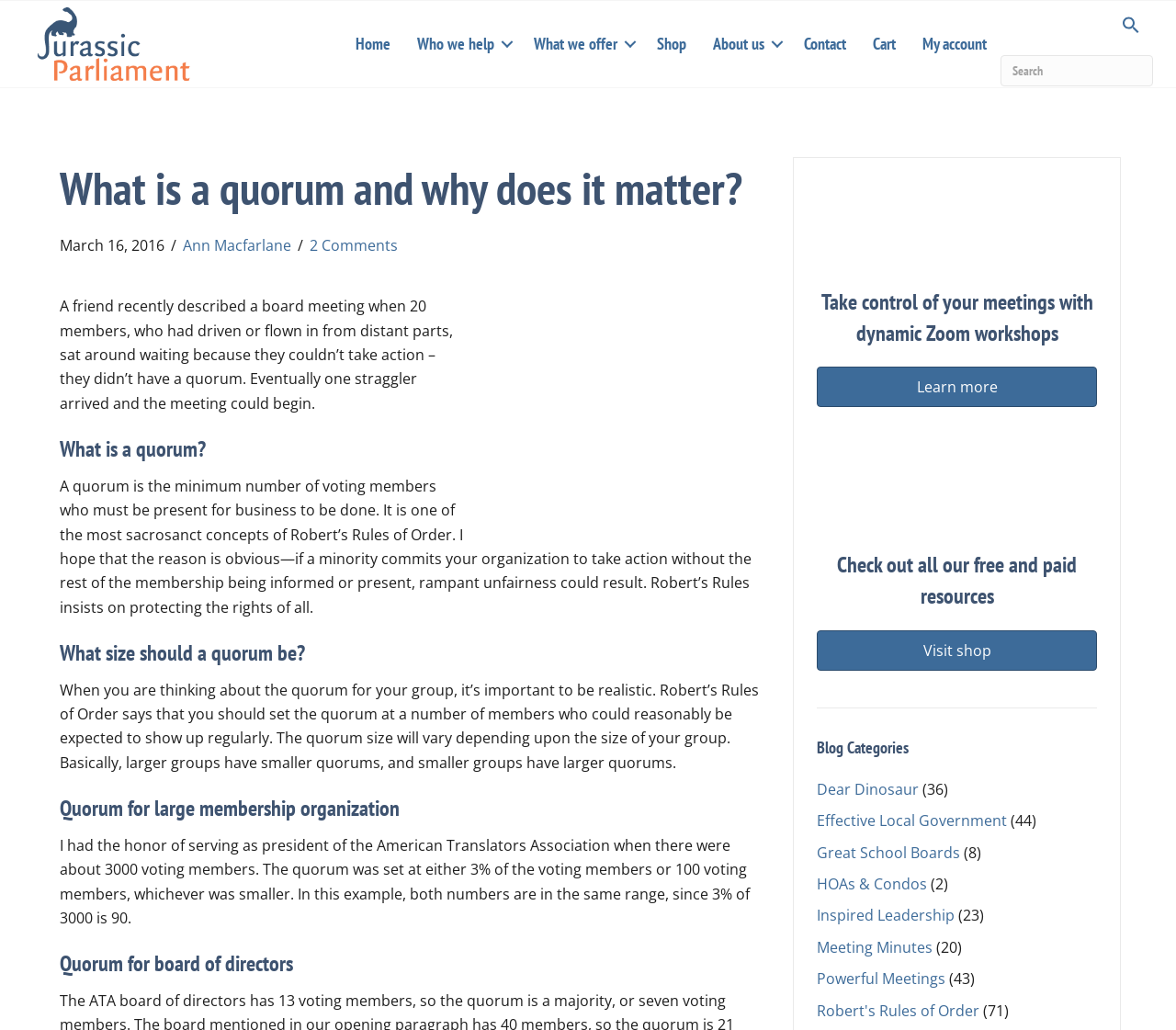Give a one-word or short-phrase answer to the following question: 
What is the minimum number of voting members required for business to be done?

A quorum